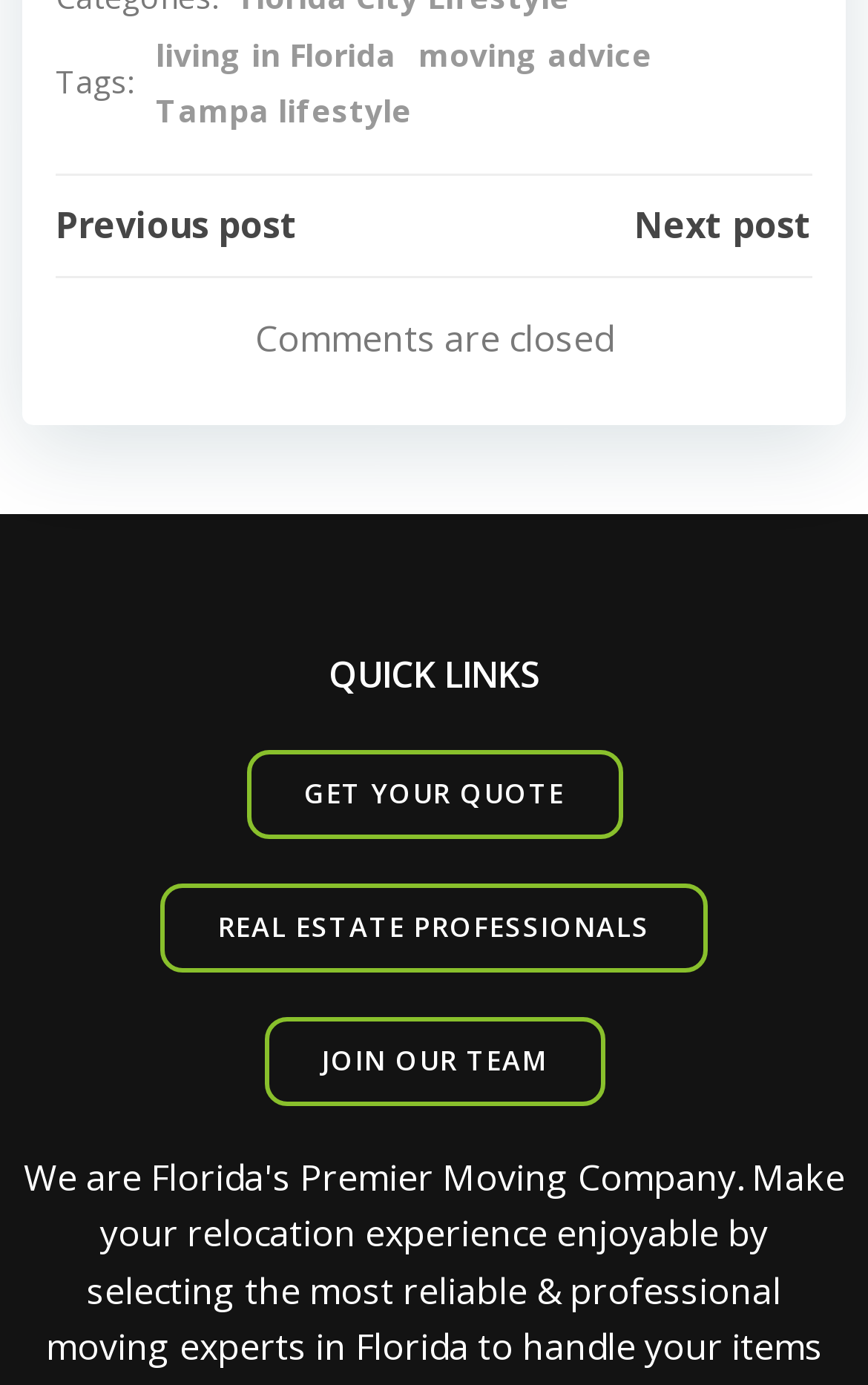How many types of links are there on the webpage?
Answer the question using a single word or phrase, according to the image.

3